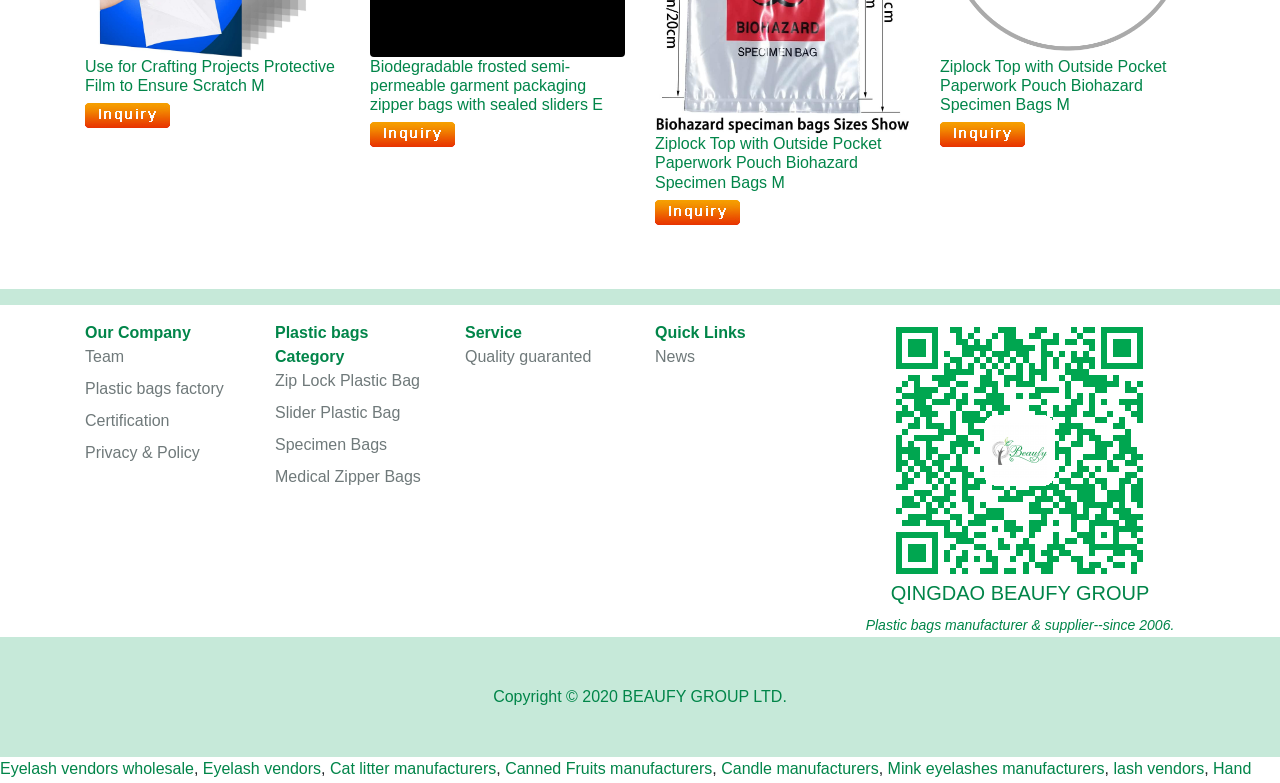Find the bounding box coordinates of the area to click in order to follow the instruction: "Click on the TJR Wrestling logo".

None